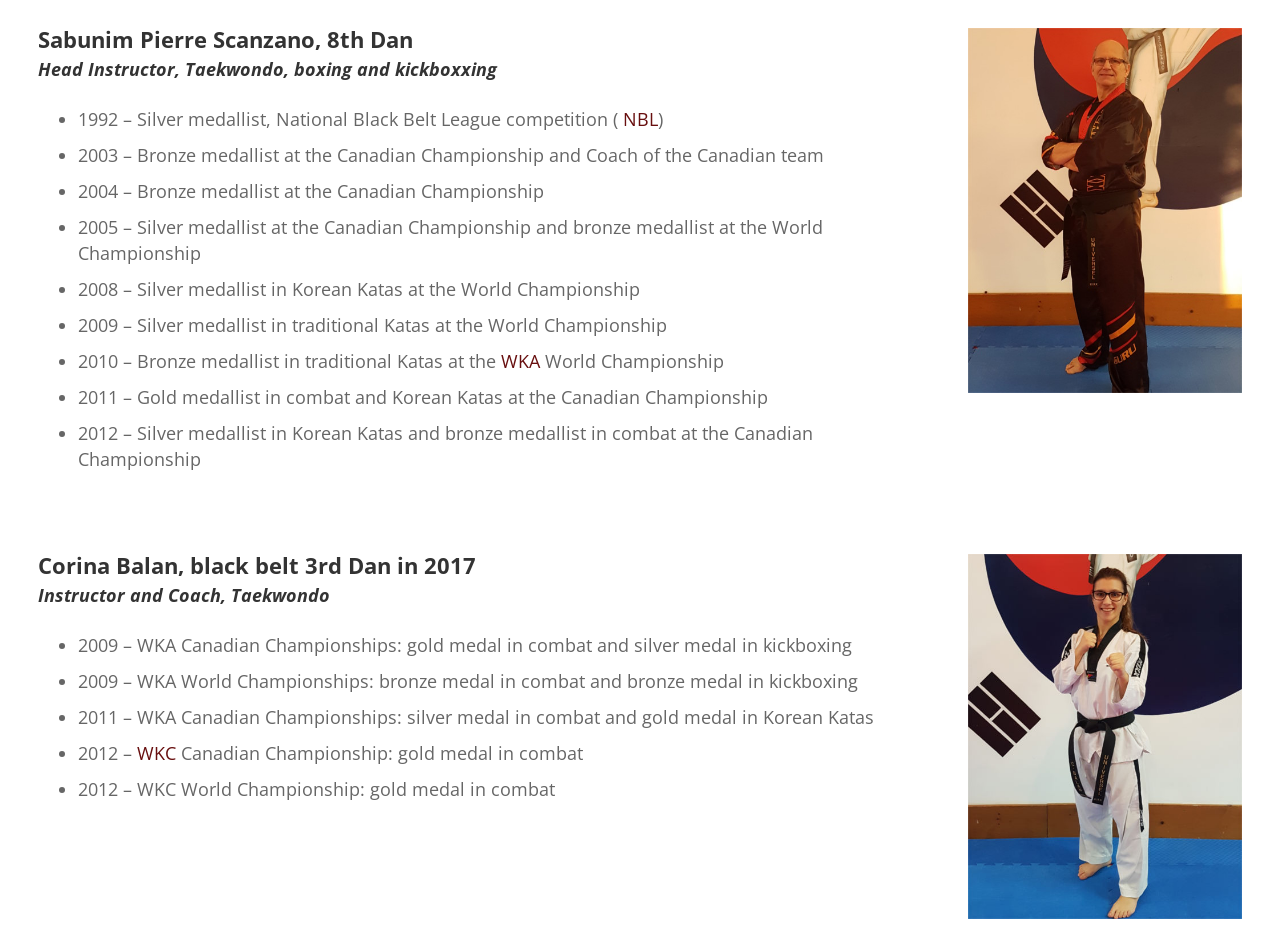Predict the bounding box of the UI element that fits this description: "Key Dates".

None